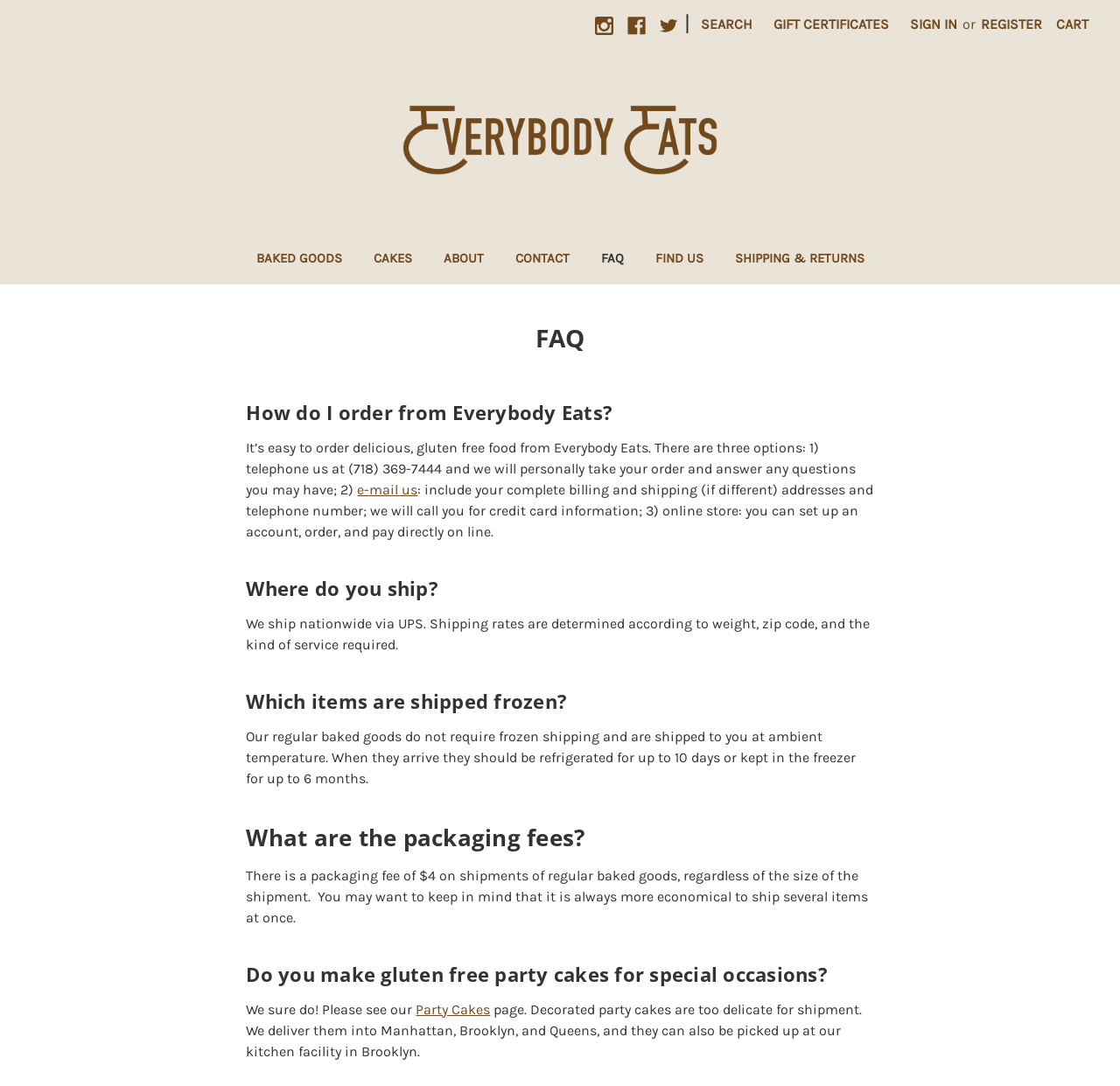Please reply with a single word or brief phrase to the question: 
Can decorated party cakes be shipped?

No